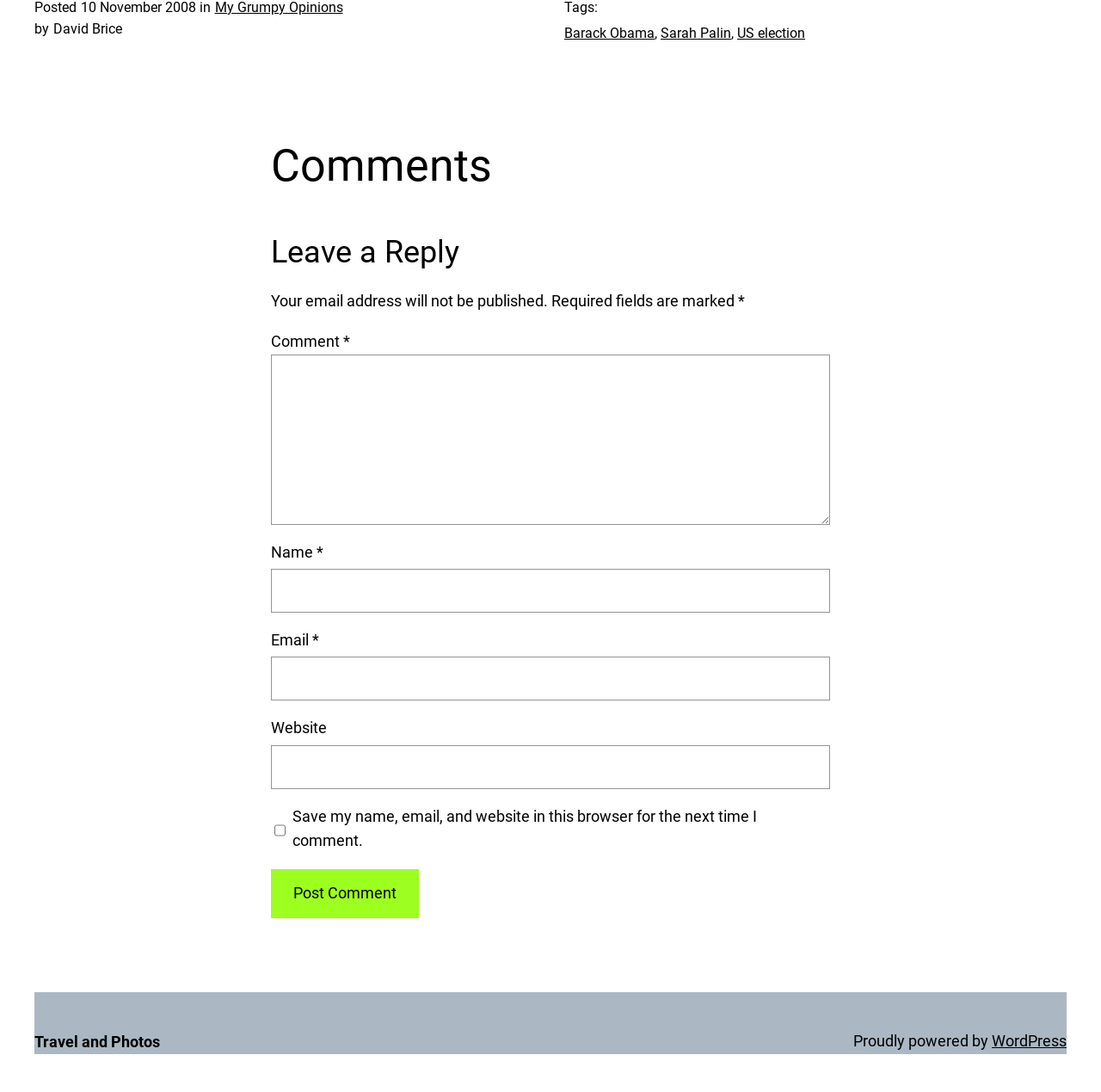Who wrote the article?
Provide a short answer using one word or a brief phrase based on the image.

David Brice